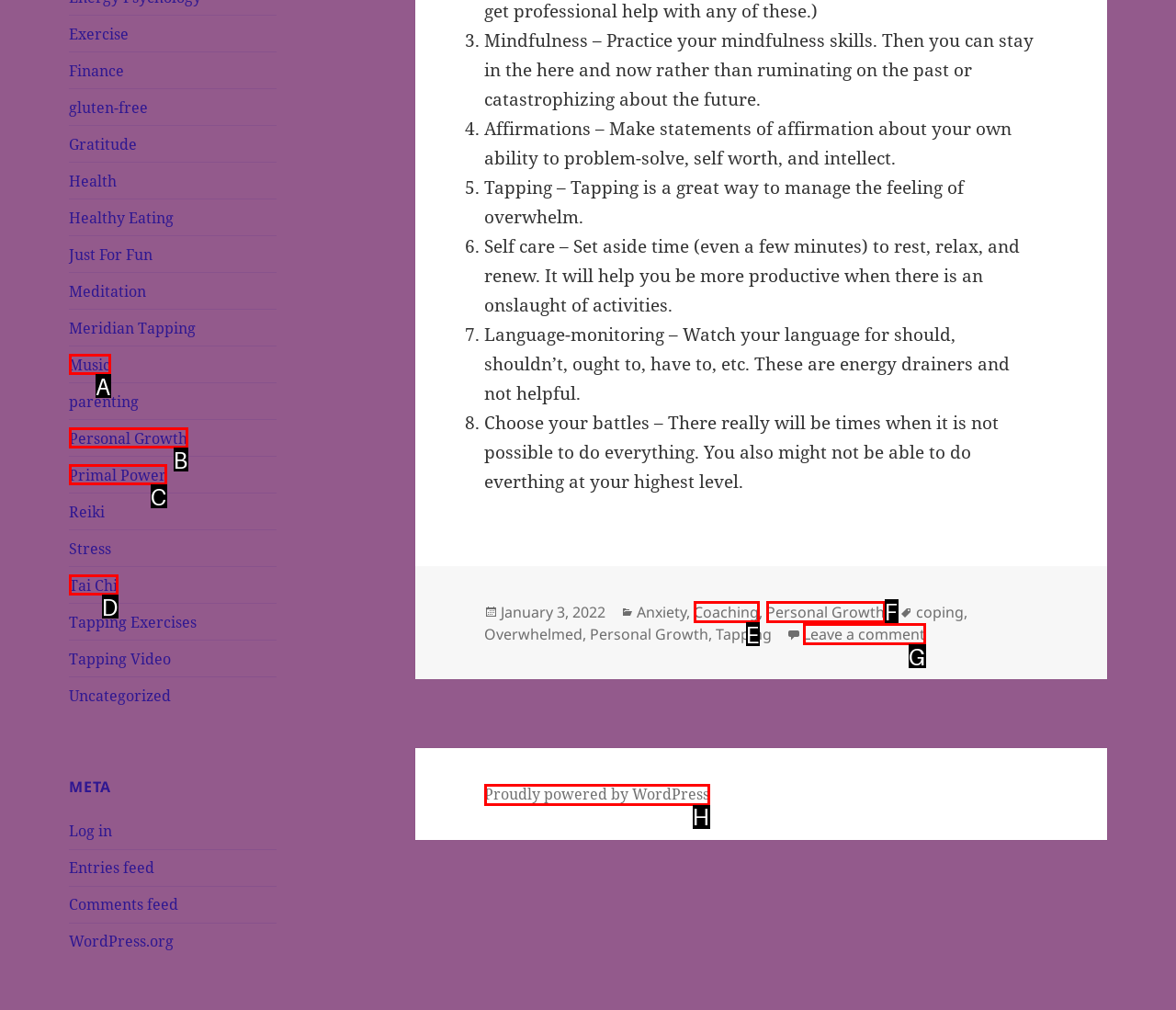Which option is described as follows: Leave a comment on Overwhelm
Answer with the letter of the matching option directly.

G